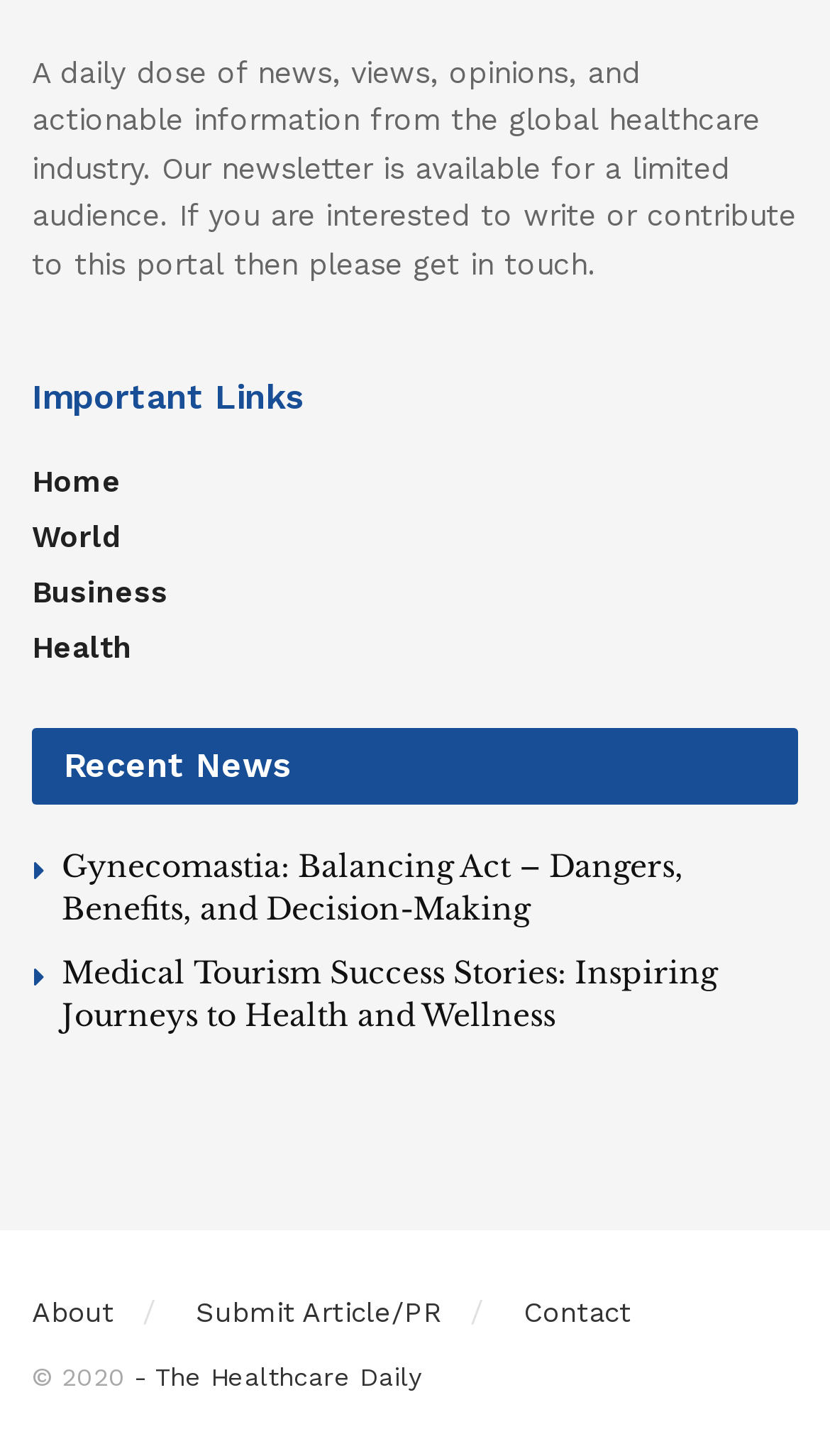Please specify the bounding box coordinates of the region to click in order to perform the following instruction: "read writers page".

None